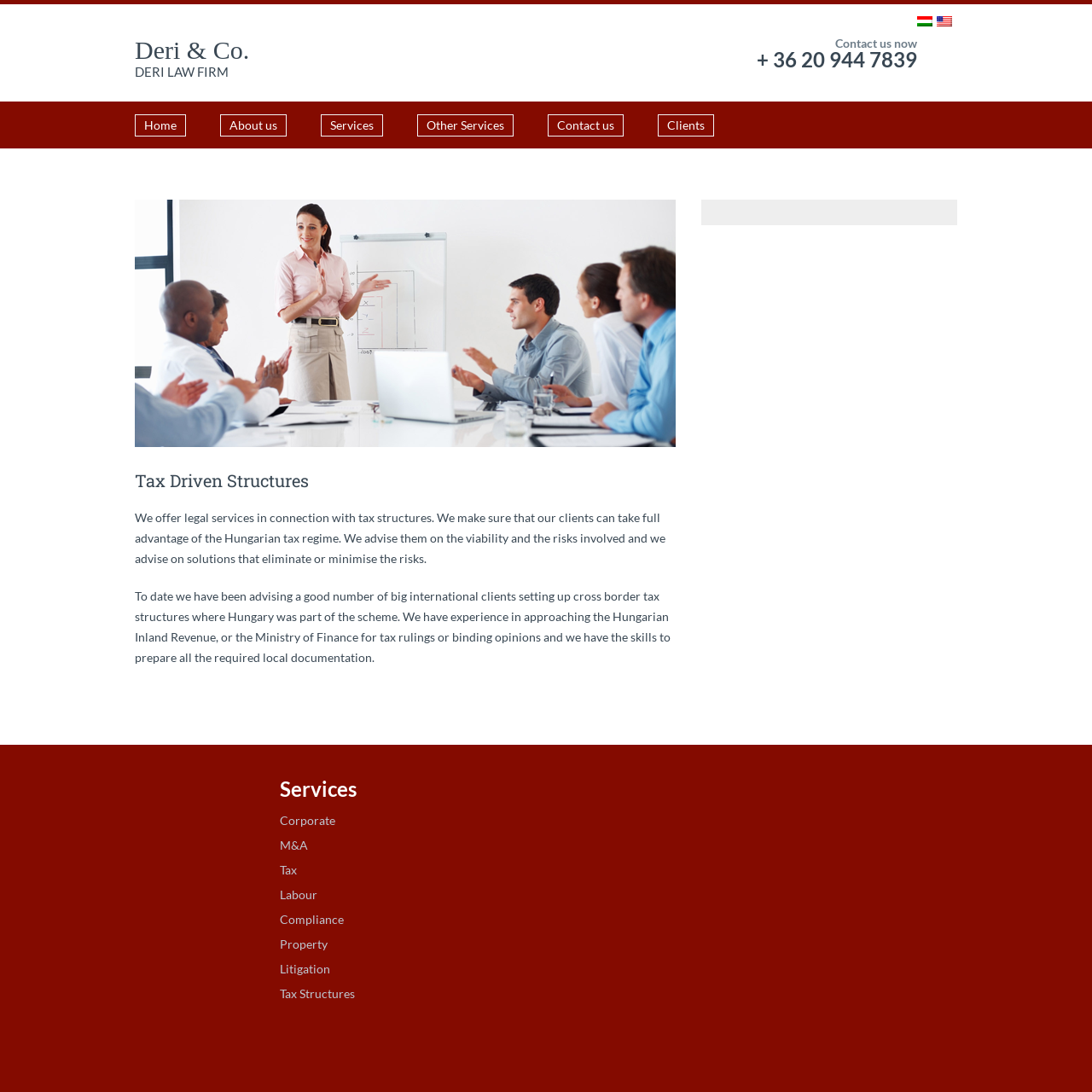Find the bounding box coordinates for the area you need to click to carry out the instruction: "Click on the About us link". The coordinates should be four float numbers between 0 and 1, indicated as [left, top, right, bottom].

[0.202, 0.105, 0.262, 0.125]